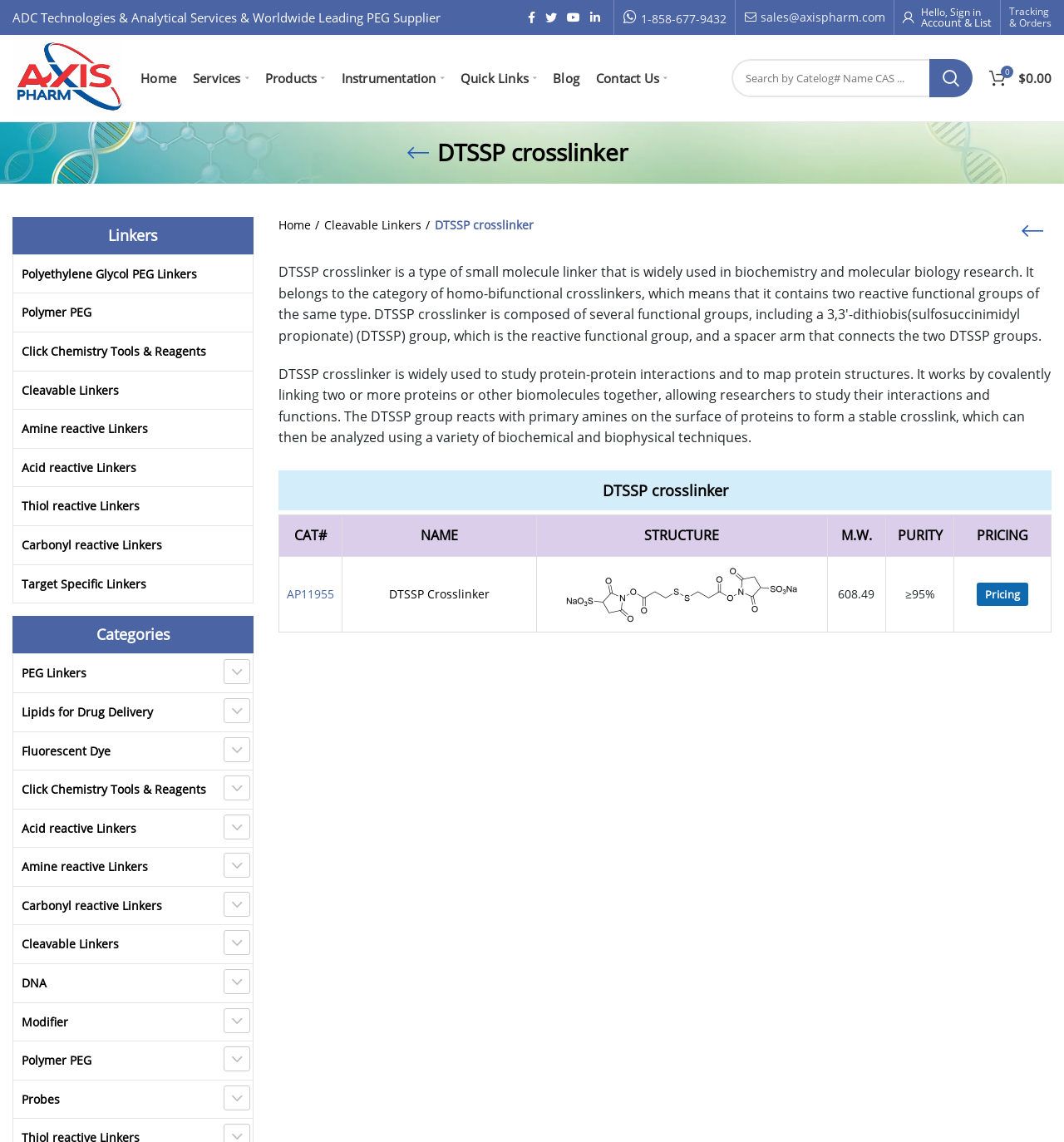Return the bounding box coordinates of the UI element that corresponds to this description: "Click Chemistry Tools & Reagents". The coordinates must be given as four float numbers in the range of 0 and 1, [left, top, right, bottom].

[0.012, 0.675, 0.238, 0.709]